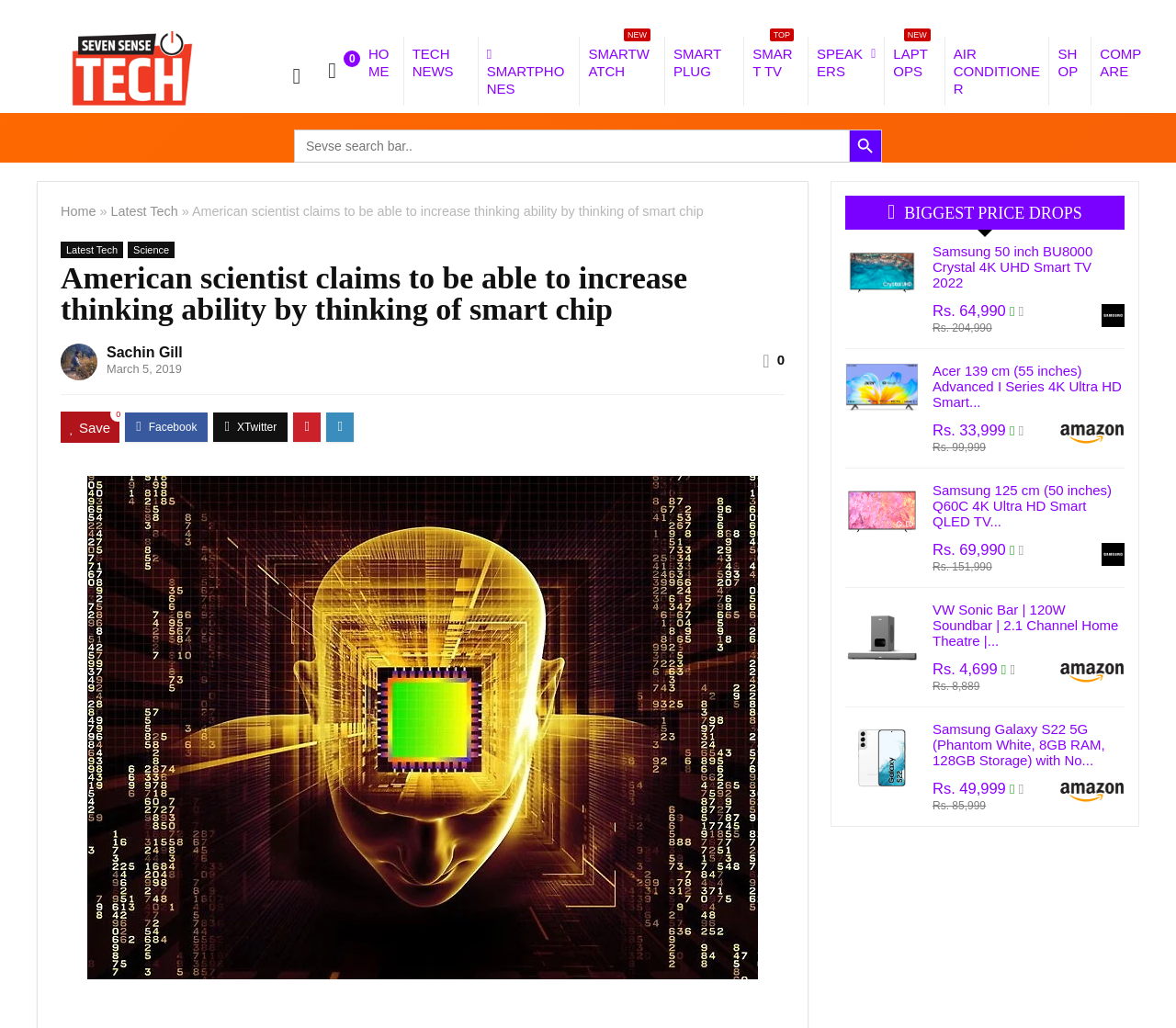What is the website's name?
Using the information presented in the image, please offer a detailed response to the question.

I determined the website's name by looking at the top-left corner of the webpage, where the logo and website name 'Seven Sense Tech' are displayed.